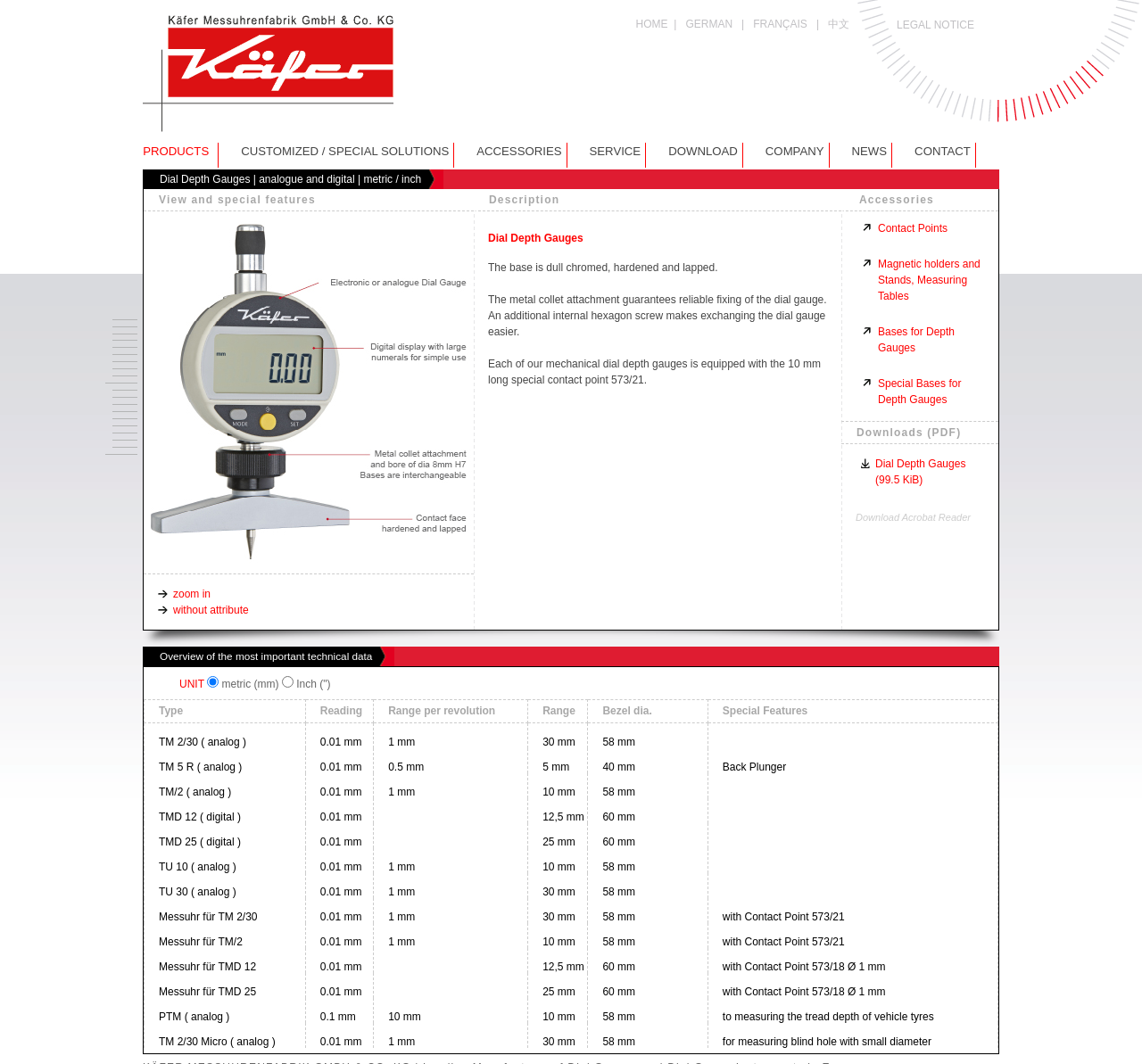What is the unit of measurement for the dial depth gauges?
Please craft a detailed and exhaustive response to the question.

The webpage provides a radio button selection for the unit of measurement, with options for 'metric (mm)' and 'Inch (")', indicating that the dial depth gauges can be measured in either of these units.